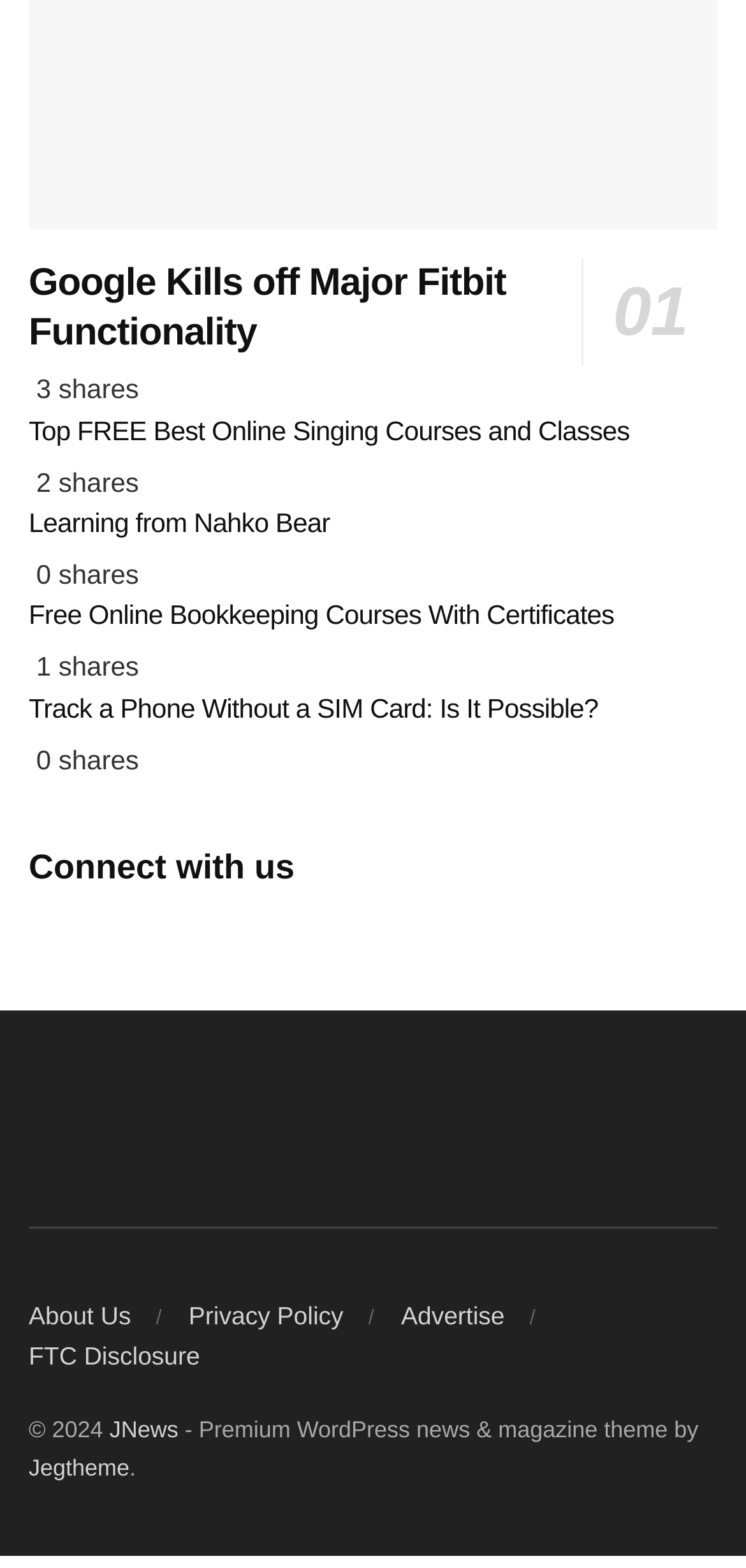Please examine the image and answer the question with a detailed explanation:
How many links are available in the 'Connect with us' section?

I found a heading 'Connect with us' on the page, and under it, there is only one link with the same text 'Connect with us'.